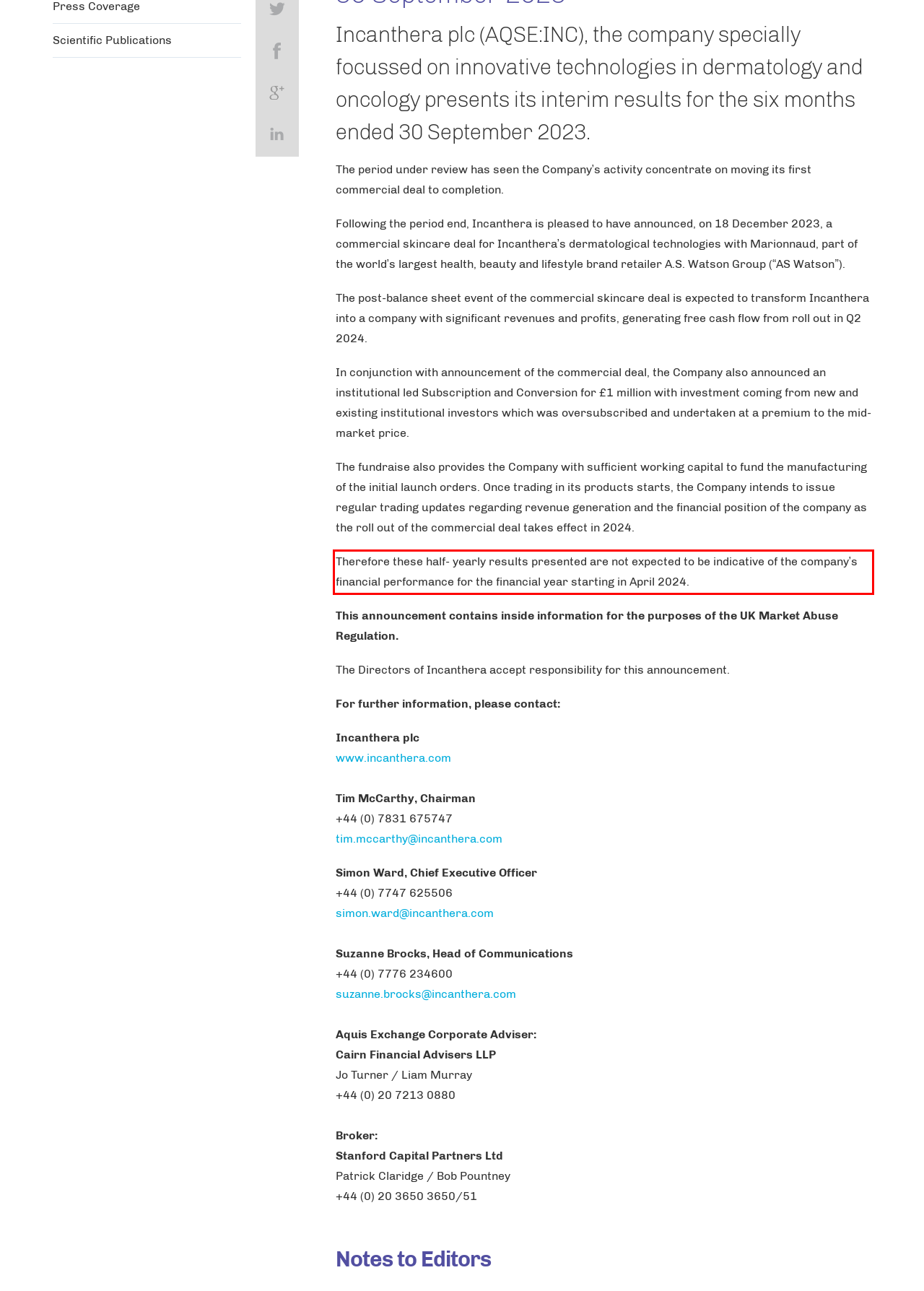Please perform OCR on the text content within the red bounding box that is highlighted in the provided webpage screenshot.

Therefore these half- yearly results presented are not expected to be indicative of the company’s financial performance for the financial year starting in April 2024.